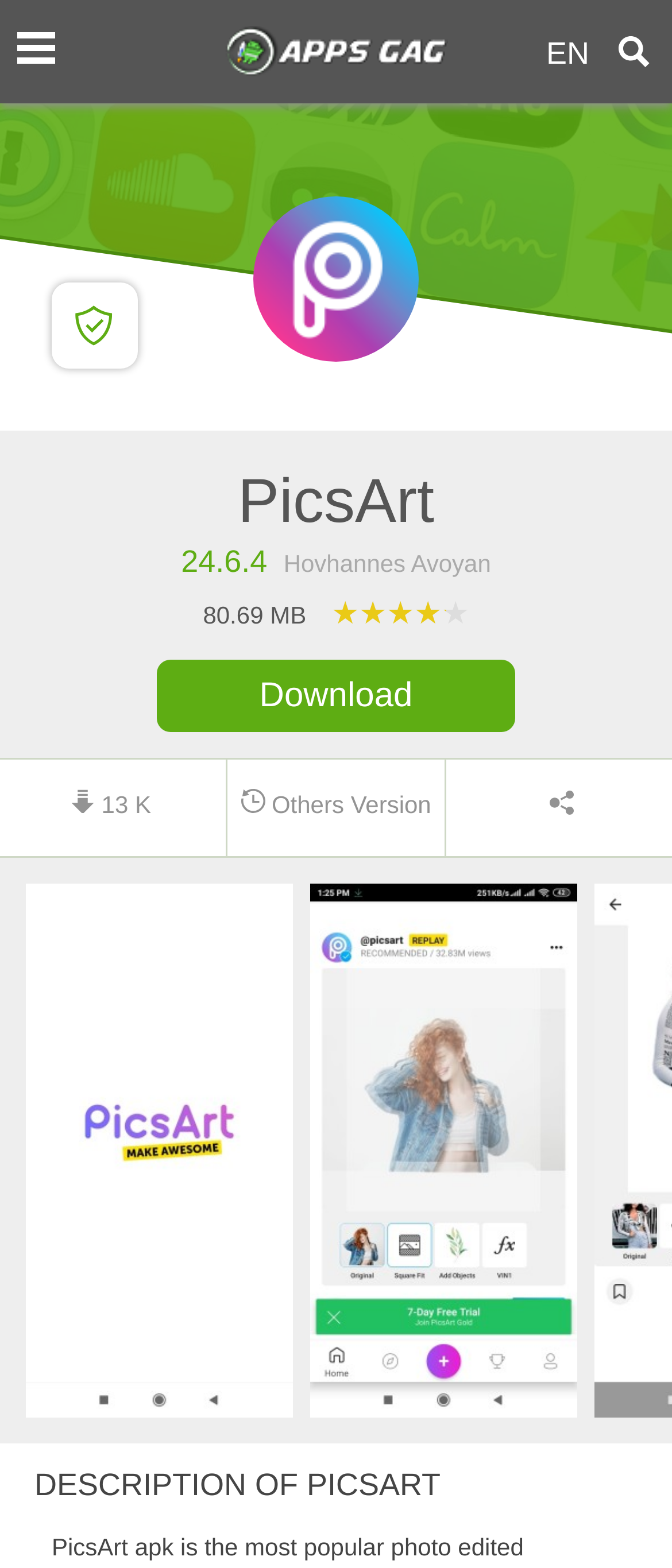Use a single word or phrase to answer this question: 
What is the size of the PicsArt APK?

80.69 MB